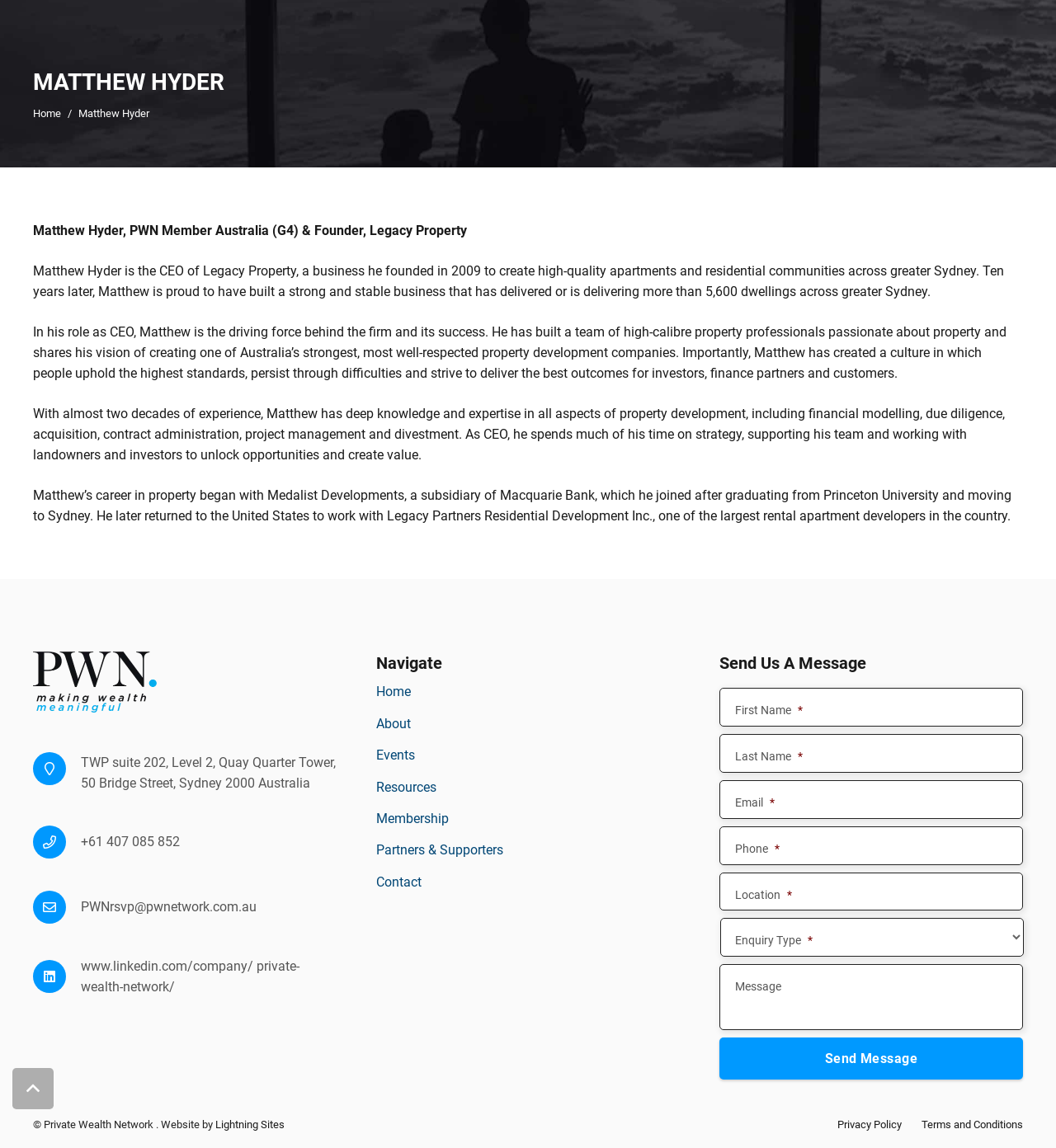Please locate the bounding box coordinates of the region I need to click to follow this instruction: "View Matthew Hyder's LinkedIn profile".

[0.031, 0.836, 0.077, 0.865]